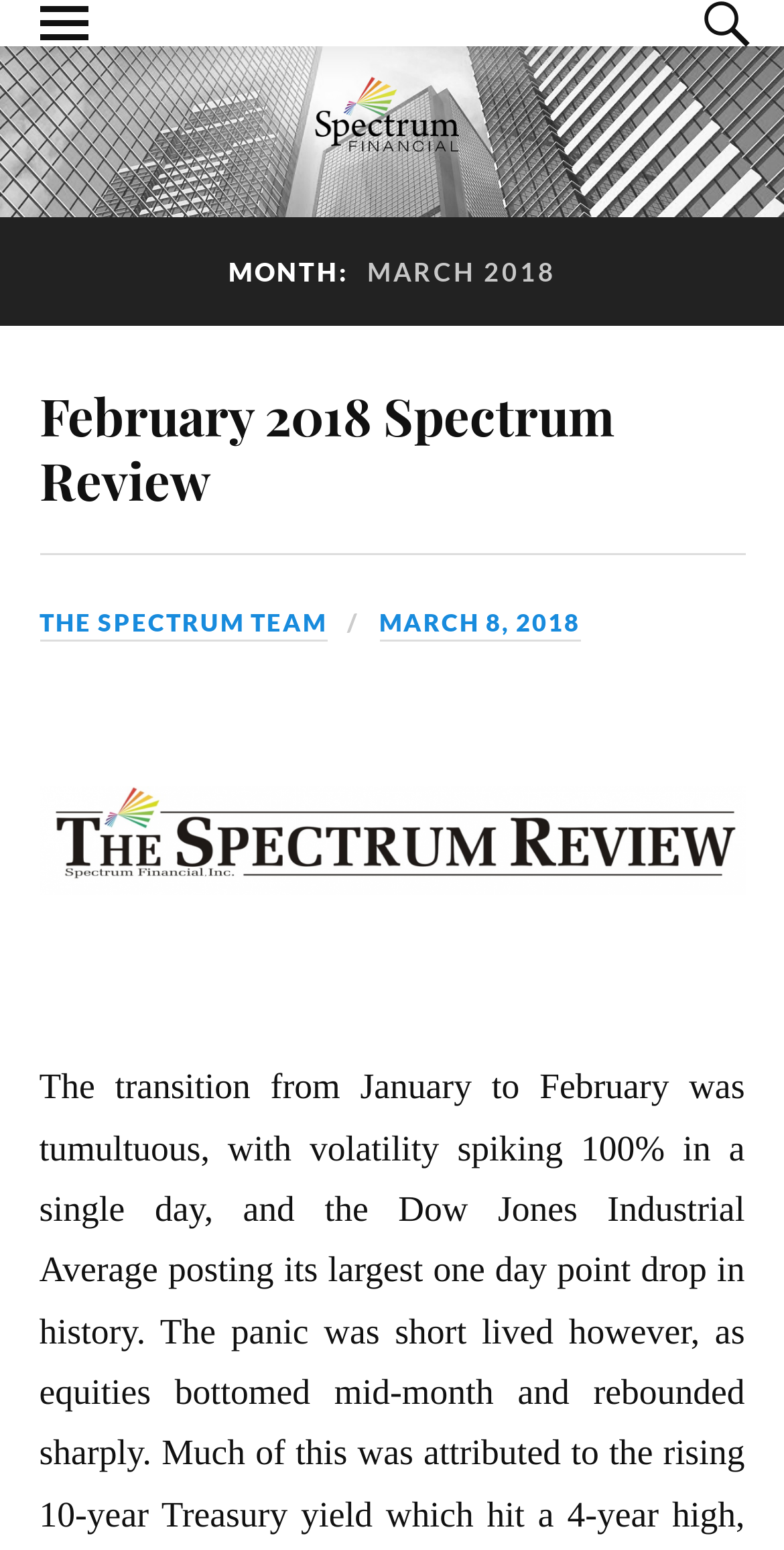Respond to the following query with just one word or a short phrase: 
What is the date of the spectrum review?

March 8, 2018